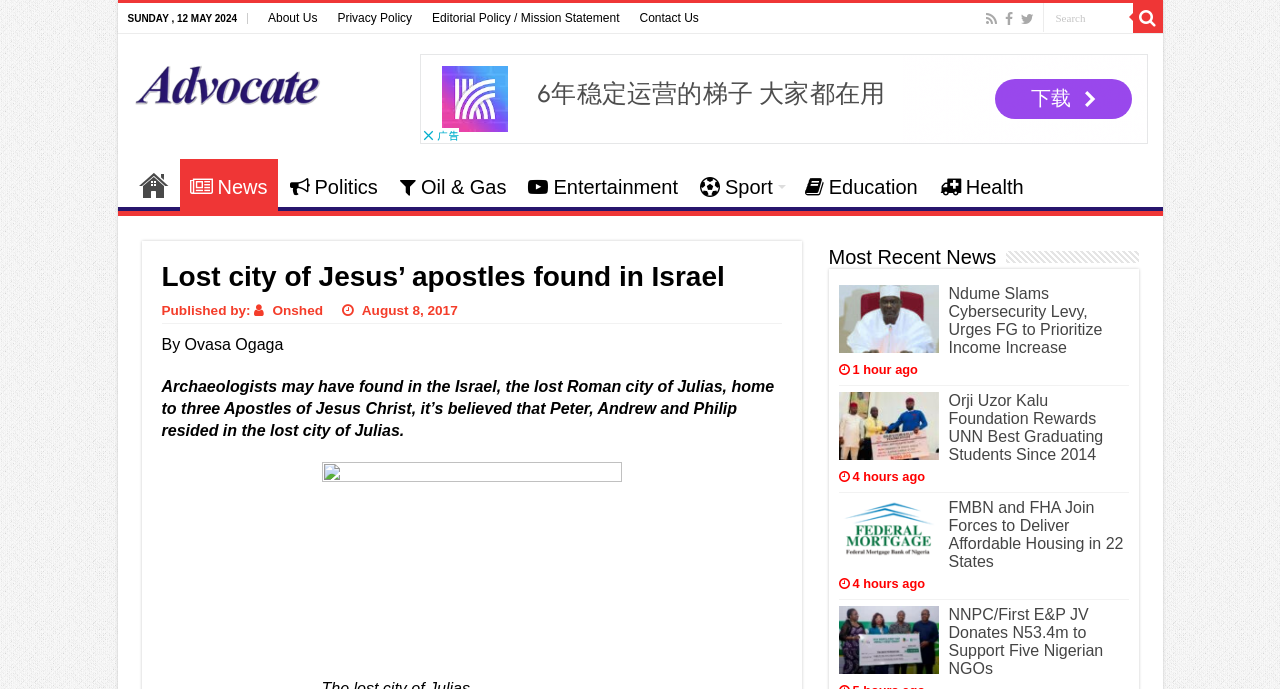Given the element description, predict the bounding box coordinates in the format (top-left x, top-left y, bottom-right x, bottom-right y). Make sure all values are between 0 and 1. Here is the element description: input value="Search" name="s" title="Search" value="Search"

[0.814, 0.004, 0.885, 0.046]